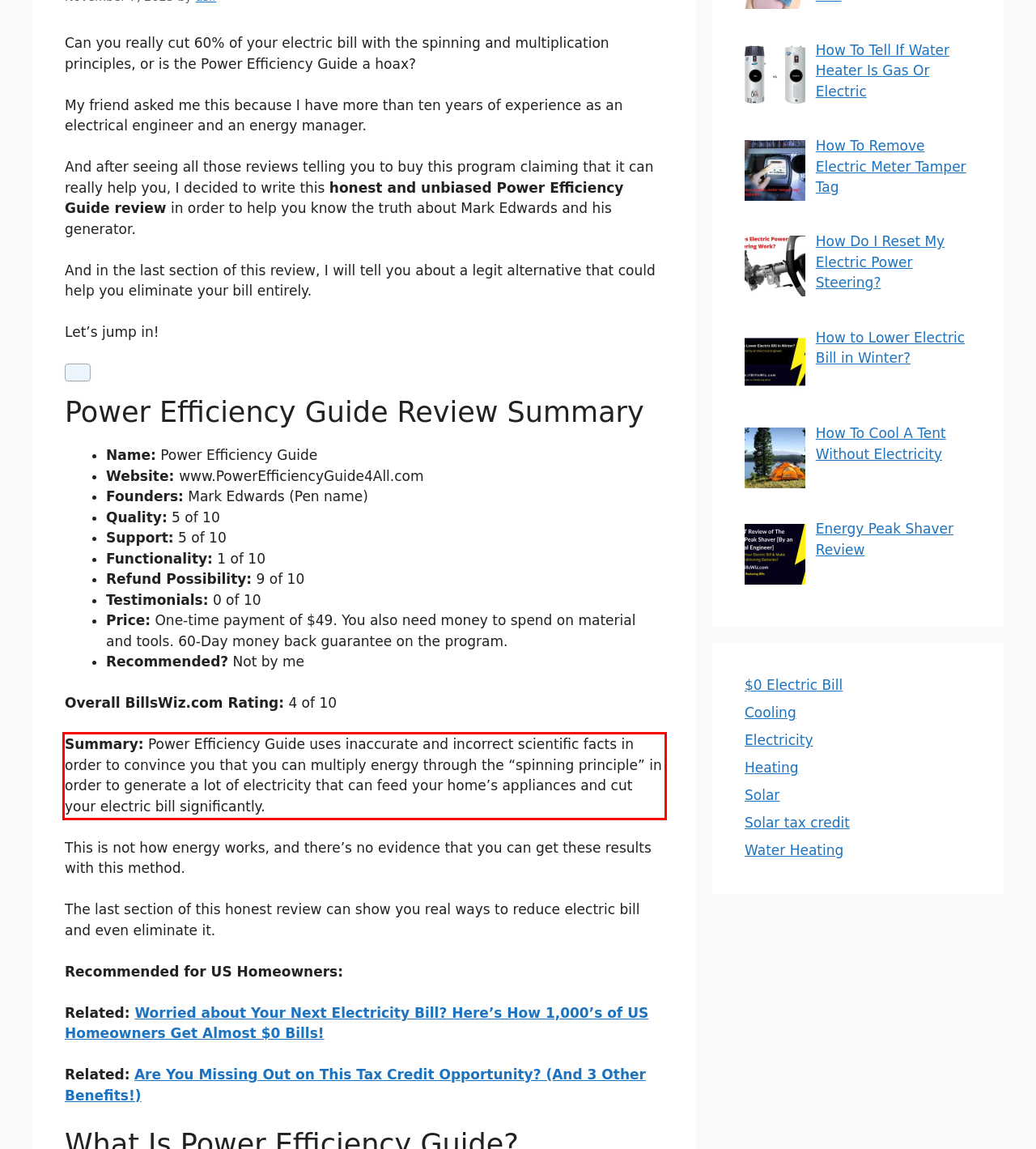Identify the text within the red bounding box on the webpage screenshot and generate the extracted text content.

Summary: Power Efficiency Guide uses inaccurate and incorrect scientific facts in order to convince you that you can multiply energy through the “spinning principle” in order to generate a lot of electricity that can feed your home’s appliances and cut your electric bill significantly.